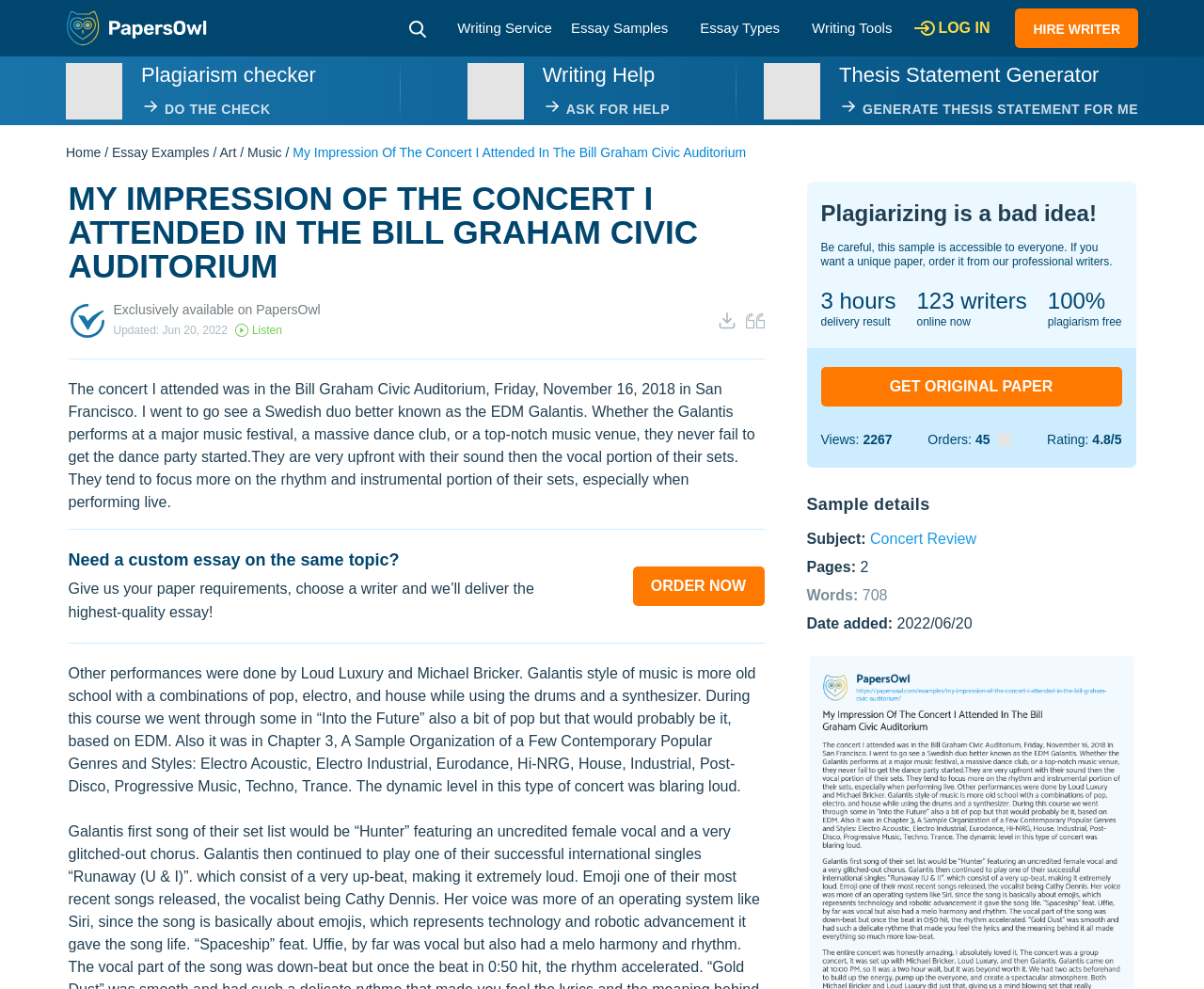How many pages is the essay?
Look at the image and respond with a single word or a short phrase.

2